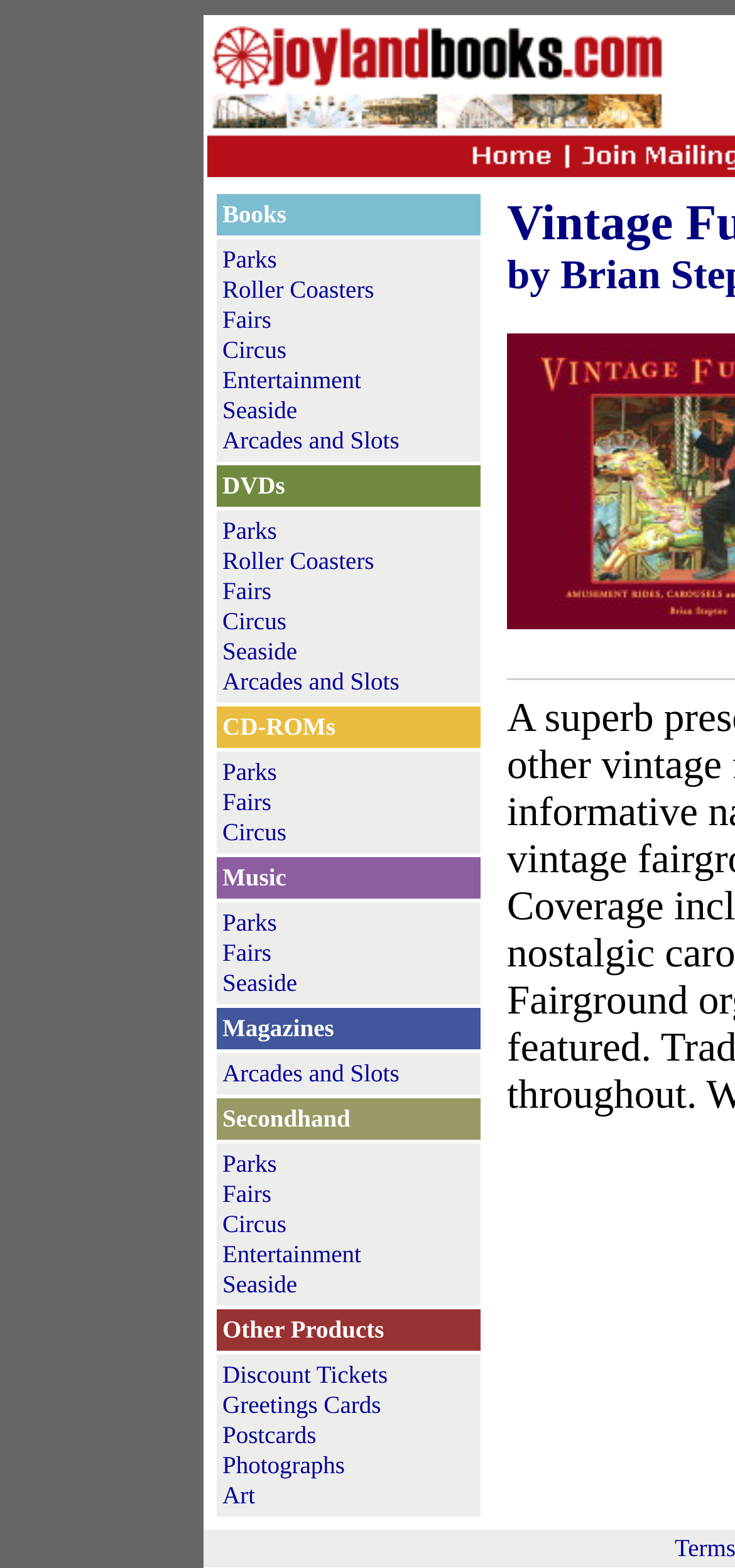Detail the various sections and features present on the webpage.

The webpage is about "Vintage Funfairs" and appears to be an online catalog or store. The page is divided into a table with multiple rows, each containing a grid cell with a category title and several links related to that category.

At the top of the page, there is a table cell spanning the entire width, containing a table with multiple rows. Each row has a grid cell with a category title, such as "Books", "Parks Roller Coasters Fairs Circus Entertainment Seaside Arcades and Slots", "DVDs", and so on.

Below the category title, there are multiple links related to that category. For example, under "Books", there is a single link "Books". Under "Parks Roller Coasters Fairs Circus Entertainment Seaside Arcades and Slots", there are multiple links, including "Parks", "Roller Coasters", "Fairs", and so on.

The categories and links are arranged in a vertical list, with each category and its associated links stacked on top of each other. There are a total of 13 categories, including "CD-ROMs", "Music", "Magazines", "Arcades and Slots", "Secondhand", and "Other Products".

The links are densely packed, with little whitespace between them, giving the page a busy and cluttered appearance. Overall, the webpage appears to be a comprehensive catalog of vintage funfair-related products and resources.